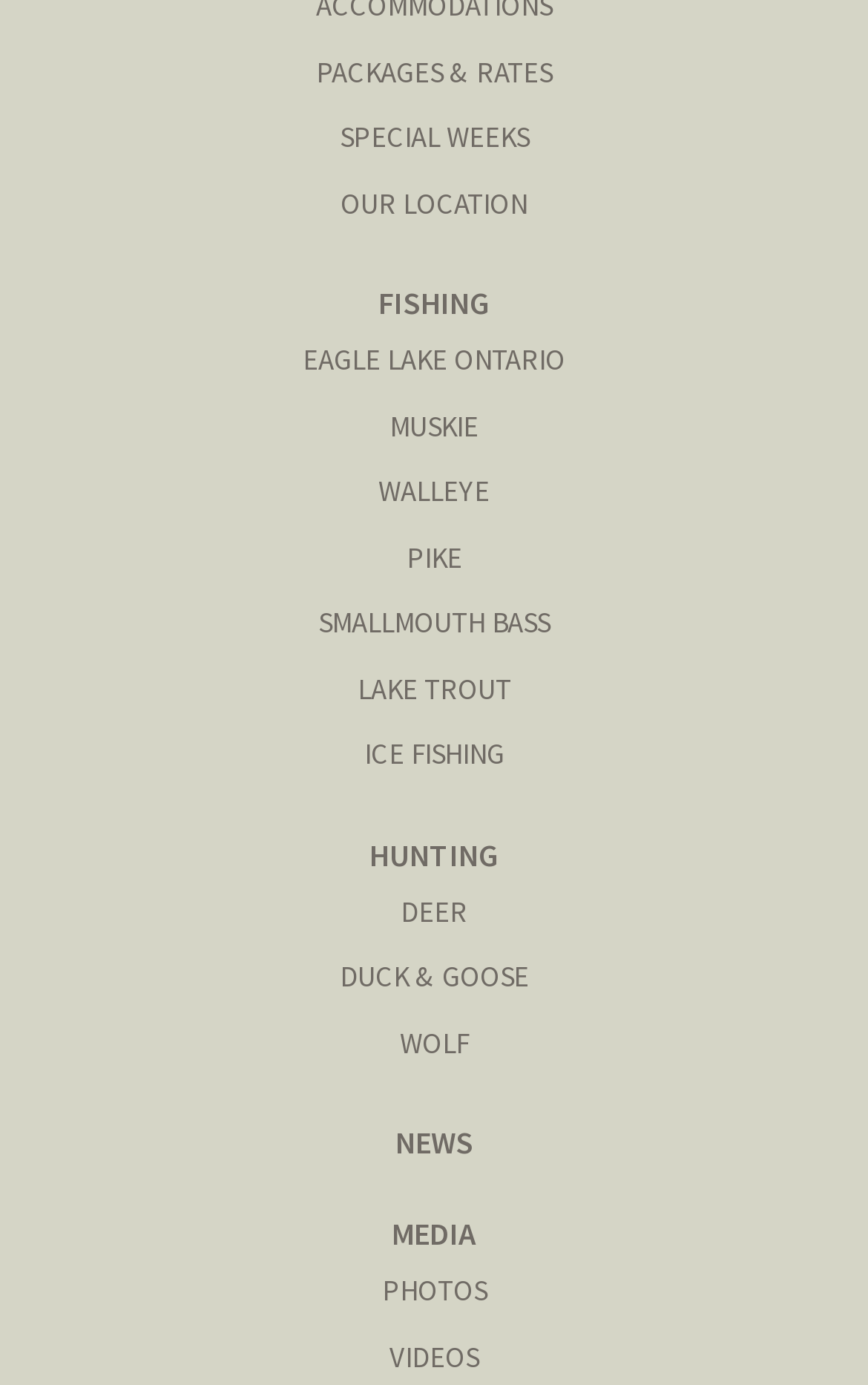Please provide the bounding box coordinates for the UI element as described: "Duck & Goose". The coordinates must be four floats between 0 and 1, represented as [left, top, right, bottom].

[0.391, 0.692, 0.609, 0.719]